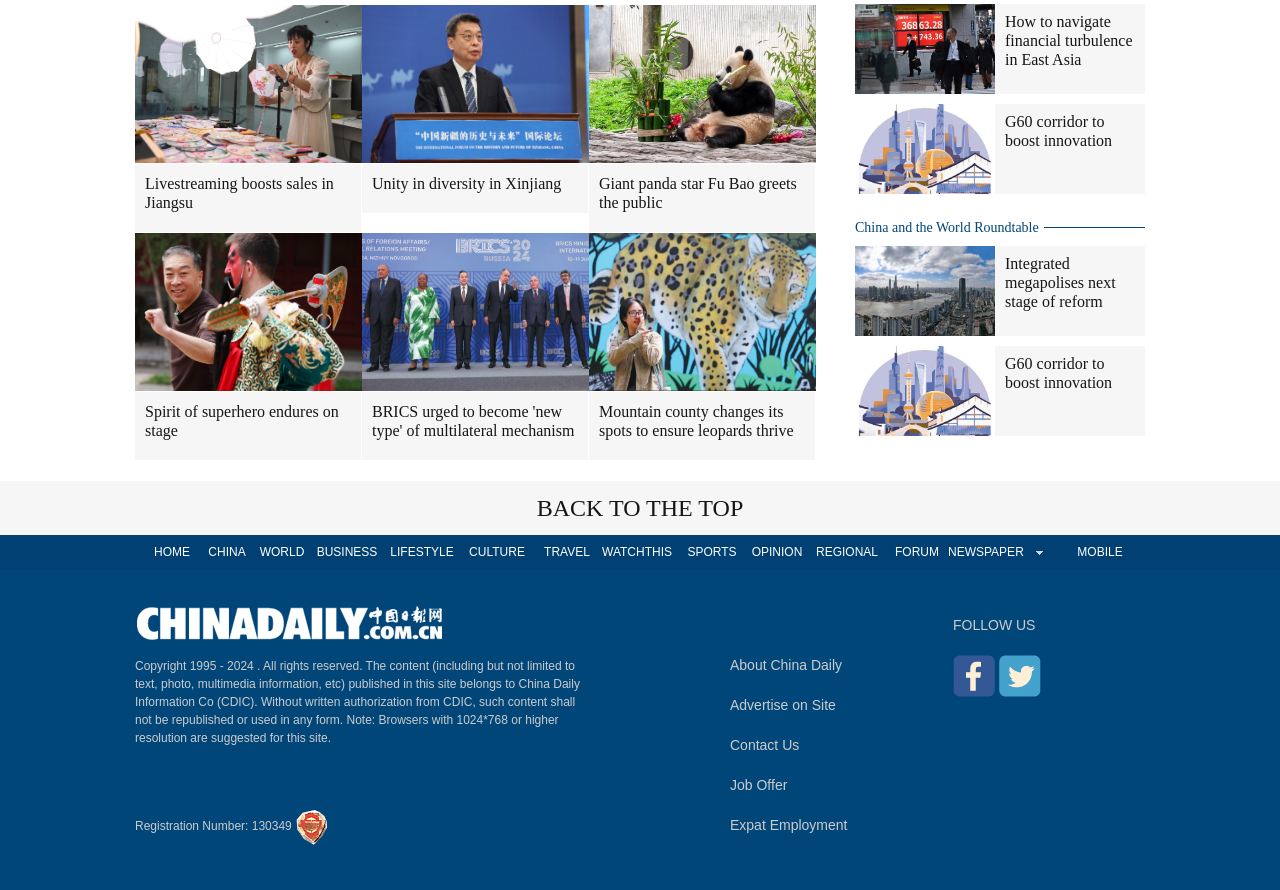What is the registration number mentioned at the bottom of the webpage?
Based on the screenshot, respond with a single word or phrase.

130349